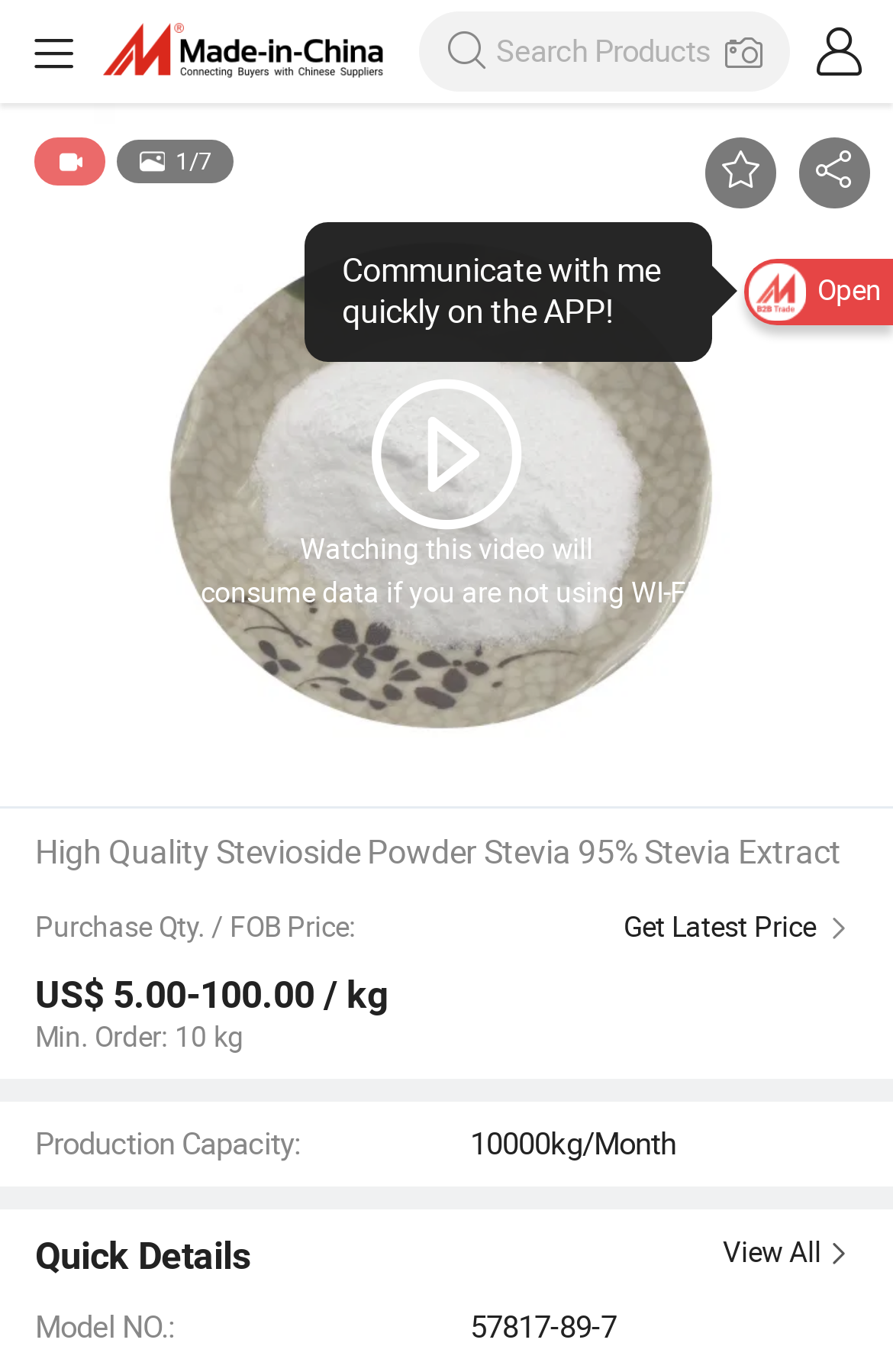Can you give a detailed response to the following question using the information from the image? What is the function of the 'Choose File' button?

I found the 'Choose File' button on the webpage, but it's not clear what its function is without more context or information.